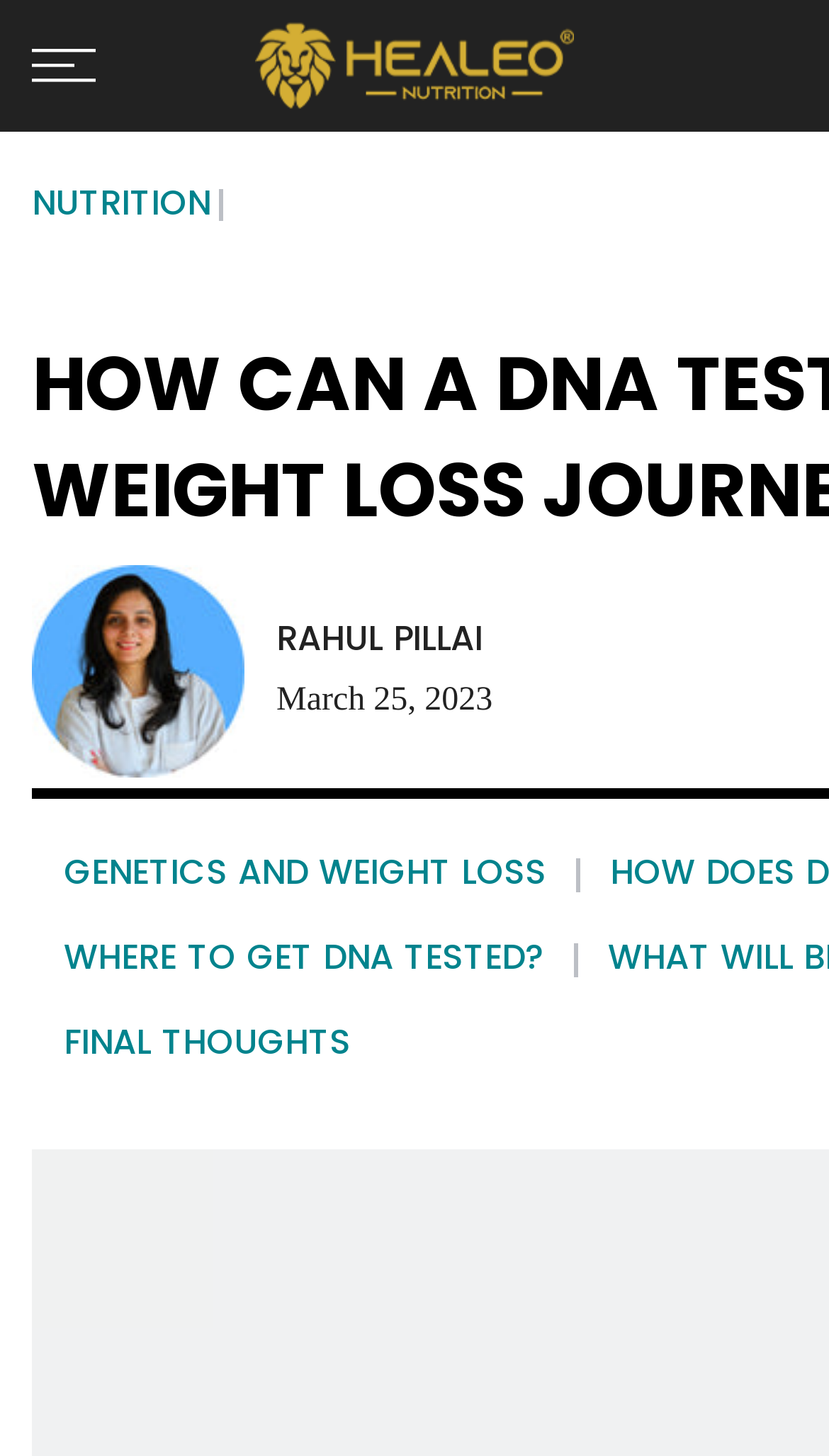When was the article published?
Answer the question in as much detail as possible.

The article was published on 'March 25, 2023' which can be found in the middle of the webpage, as indicated by the time element at coordinates [0.333, 0.469, 0.594, 0.494]